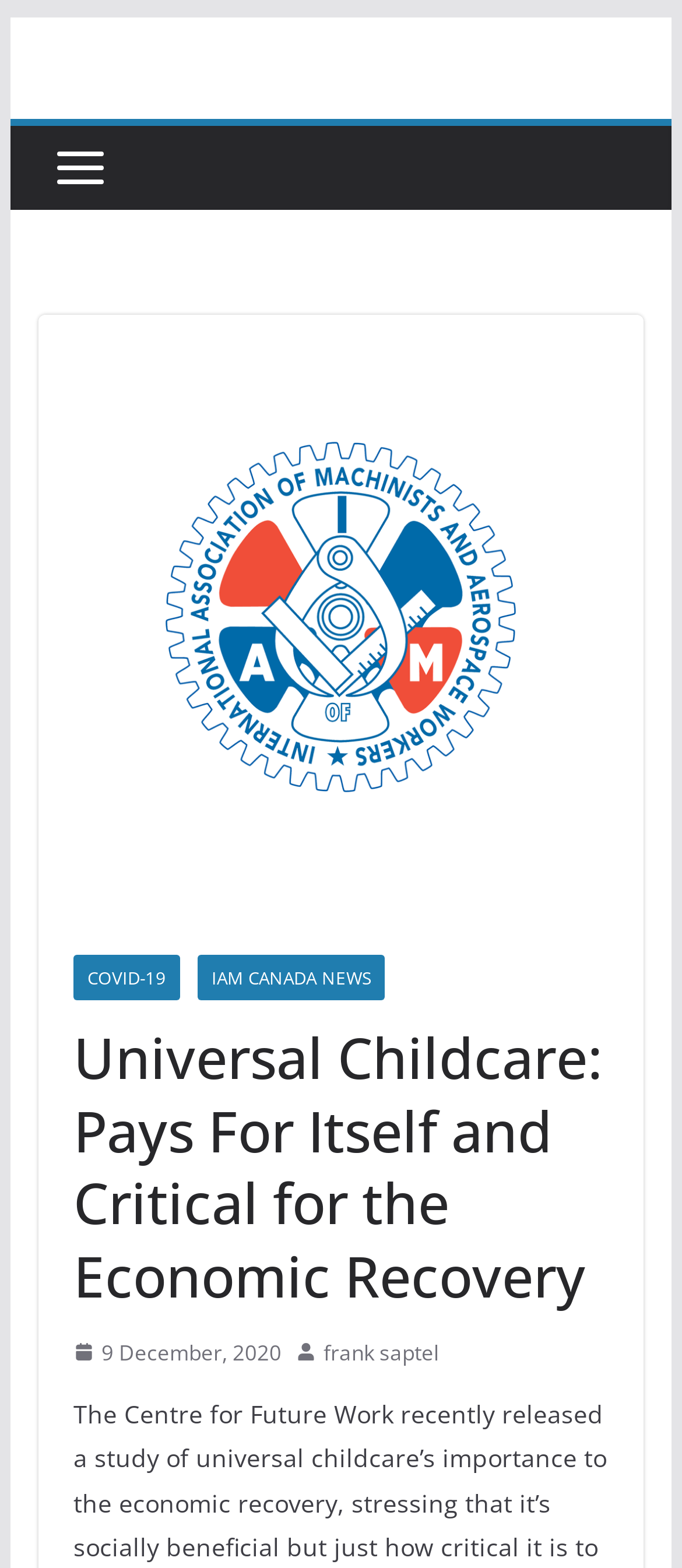Respond with a single word or phrase:
What is the topic of the article?

Universal Childcare